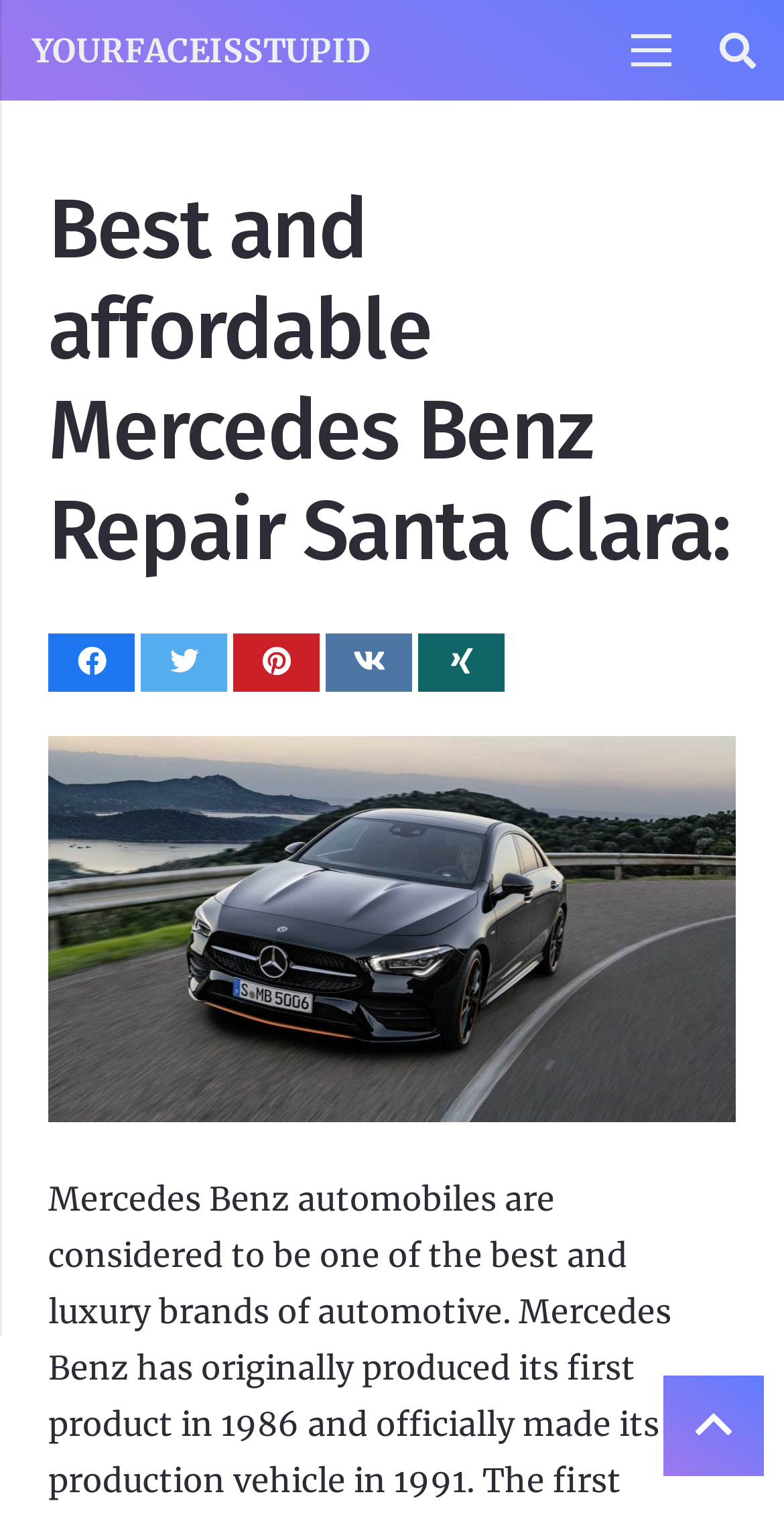Find the bounding box coordinates of the element's region that should be clicked in order to follow the given instruction: "Click on the 'YOURFACEISSTUPID' link". The coordinates should consist of four float numbers between 0 and 1, i.e., [left, top, right, bottom].

[0.041, 0.02, 0.472, 0.046]